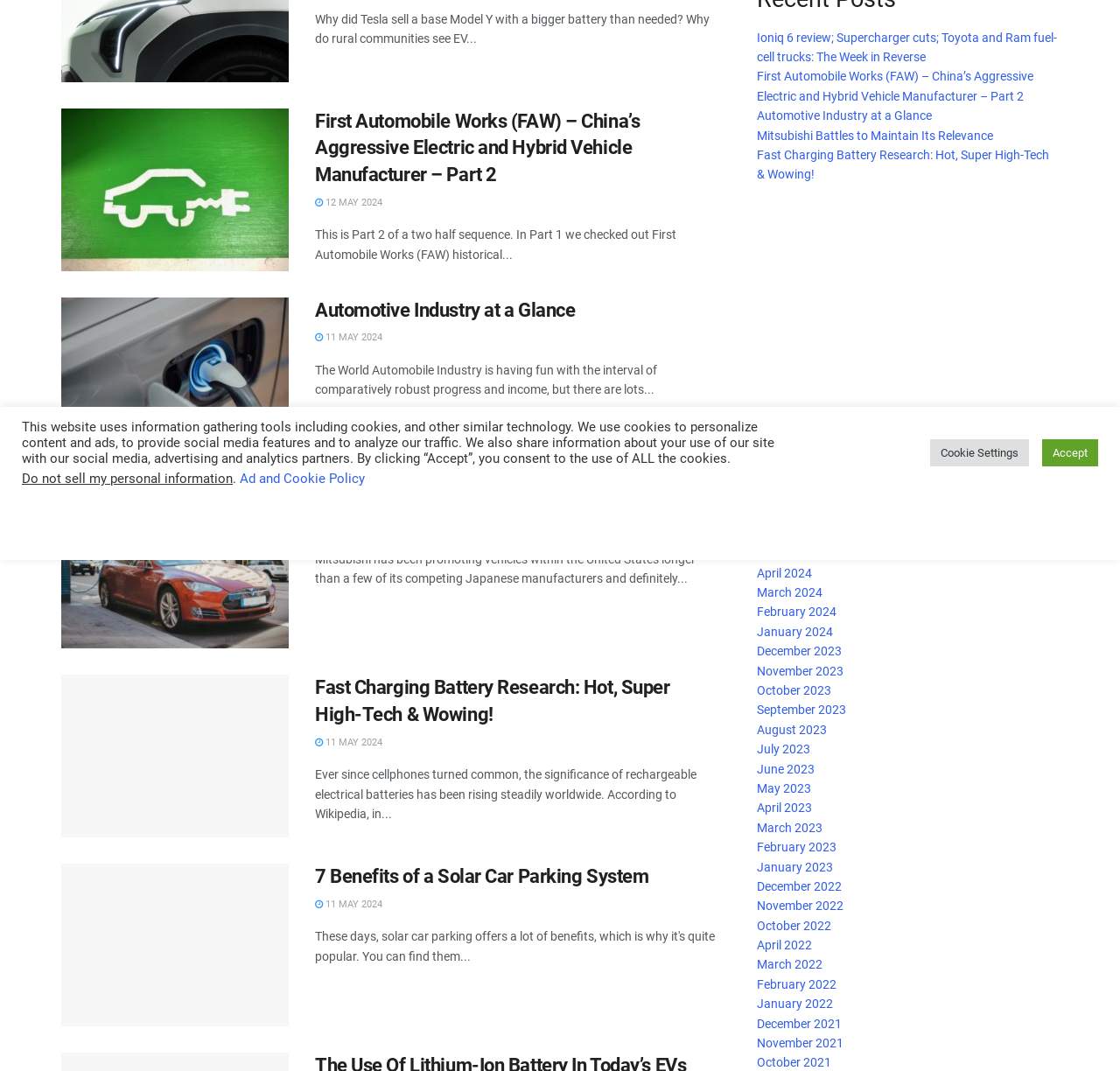Locate the UI element described as follows: "September 2023". Return the bounding box coordinates as four float numbers between 0 and 1 in the order [left, top, right, bottom].

[0.676, 0.656, 0.755, 0.669]